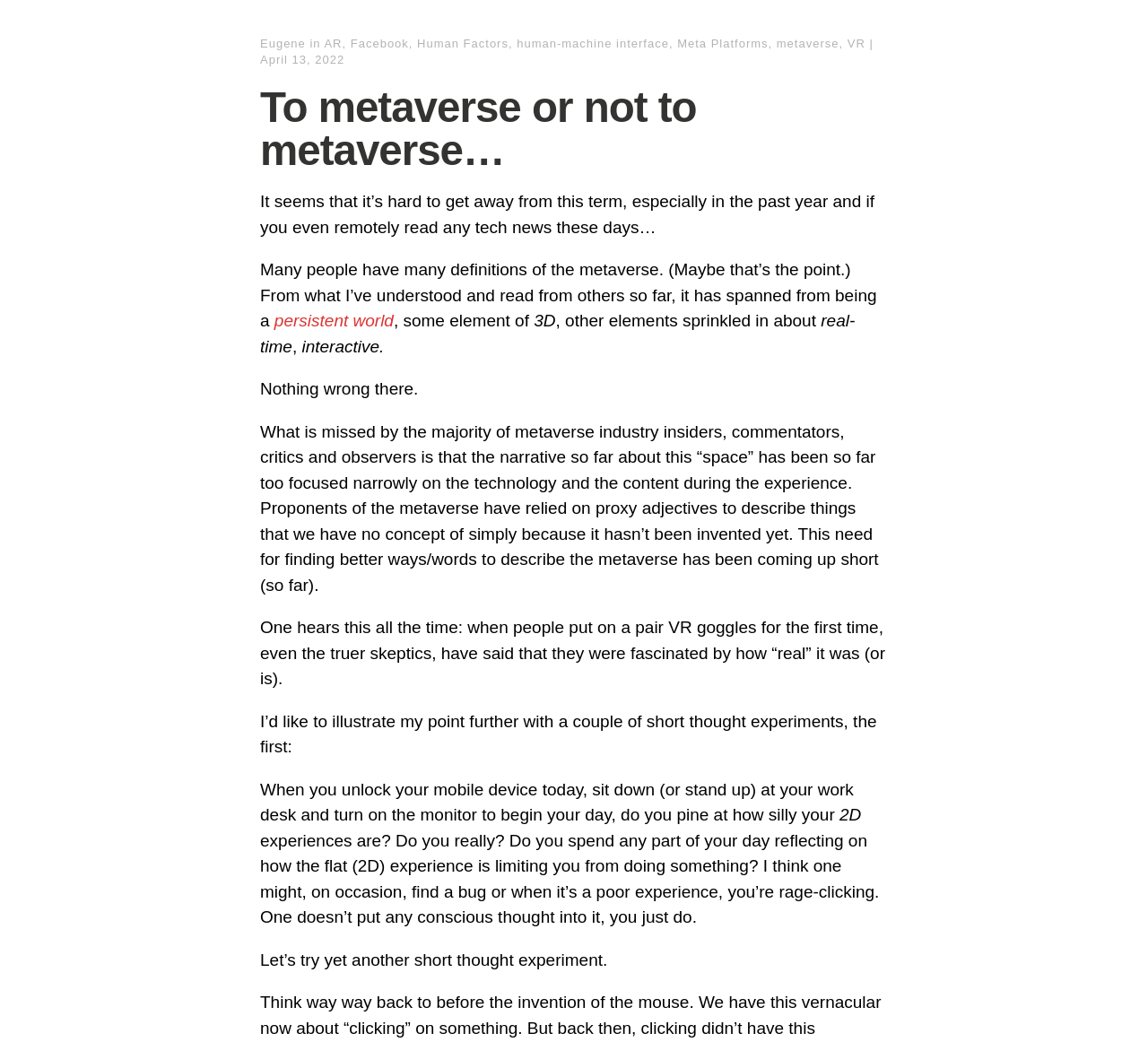Identify the bounding box coordinates for the UI element described as follows: "Facebook". Ensure the coordinates are four float numbers between 0 and 1, formatted as [left, top, right, bottom].

[0.305, 0.035, 0.356, 0.048]